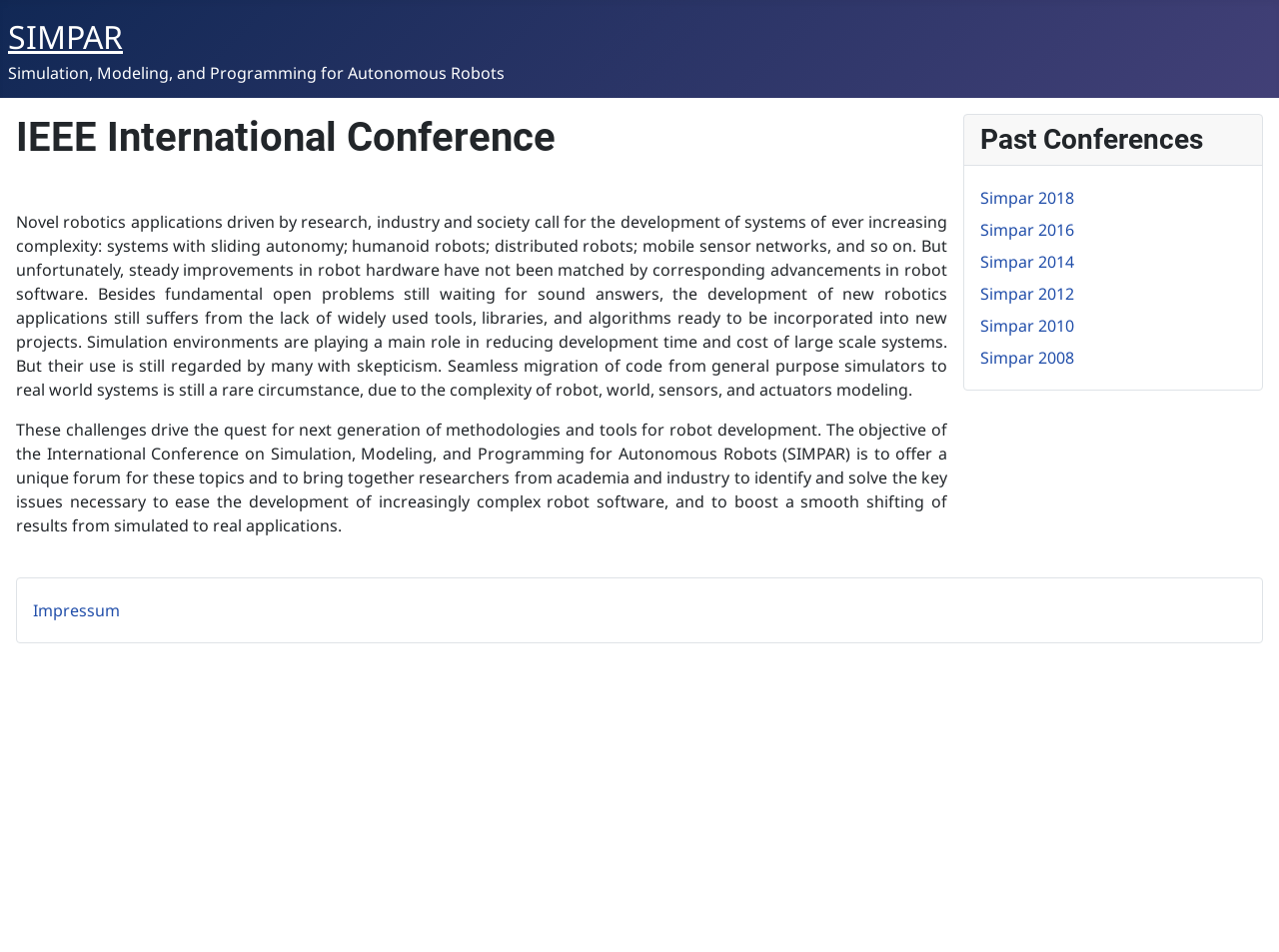Using the description: "Simpar 2018", identify the bounding box of the corresponding UI element in the screenshot.

[0.766, 0.196, 0.84, 0.219]